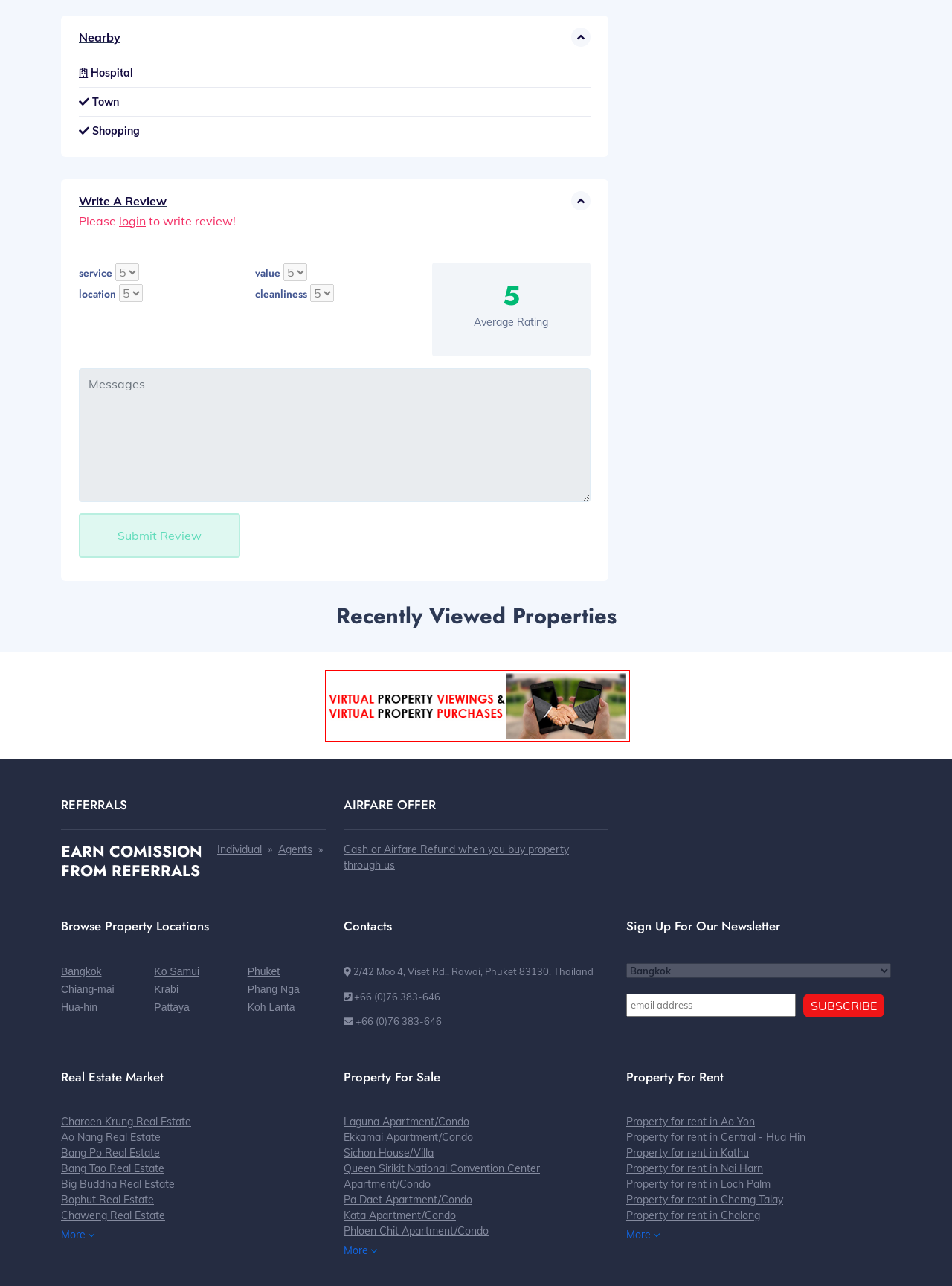Provide the bounding box coordinates of the HTML element this sentence describes: "multi-risk travel insurance". The bounding box coordinates consist of four float numbers between 0 and 1, i.e., [left, top, right, bottom].

None